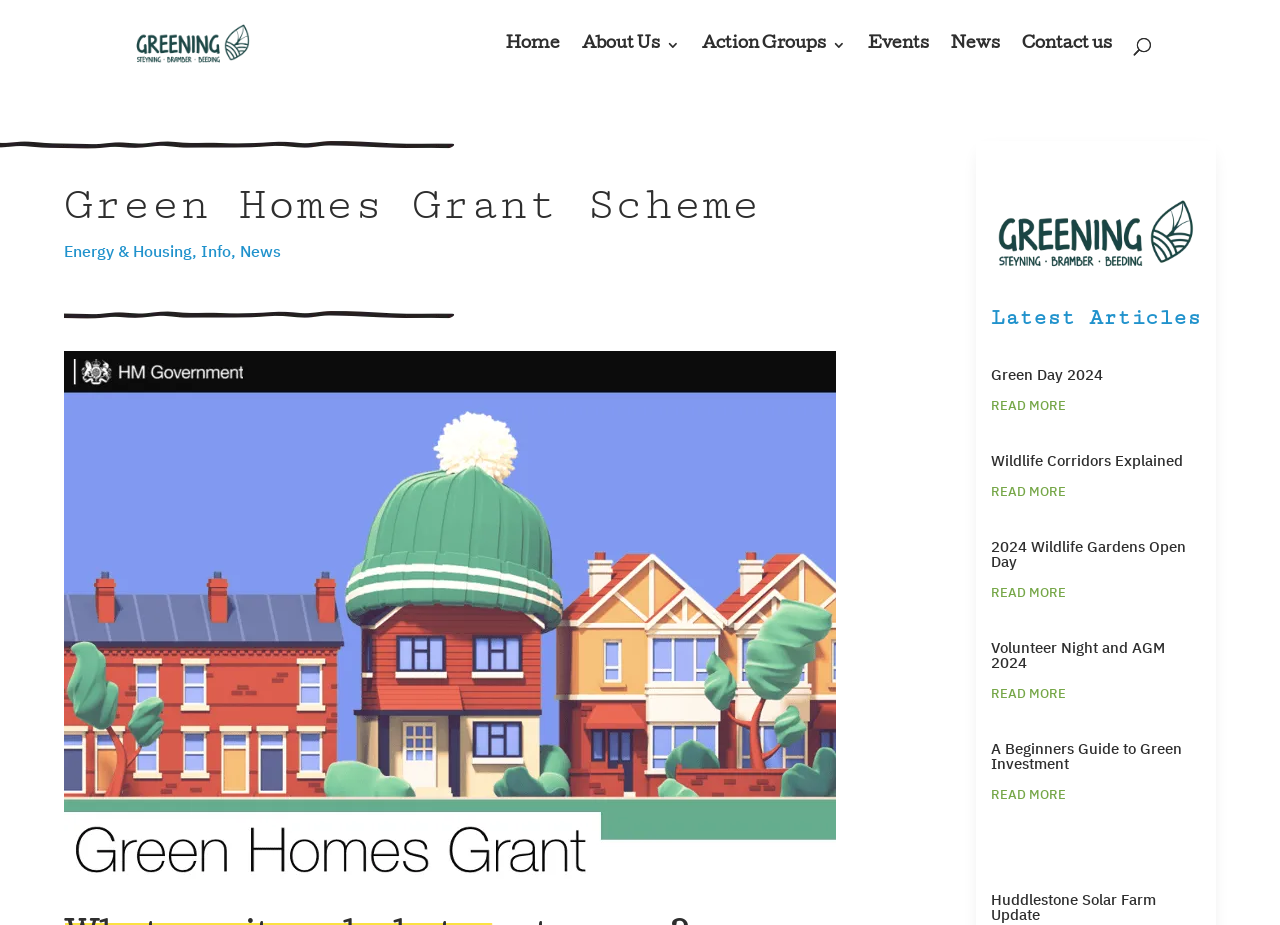Please identify the bounding box coordinates of the clickable region that I should interact with to perform the following instruction: "search for something". The coordinates should be expressed as four float numbers between 0 and 1, i.e., [left, top, right, bottom].

[0.1, 0.0, 0.9, 0.001]